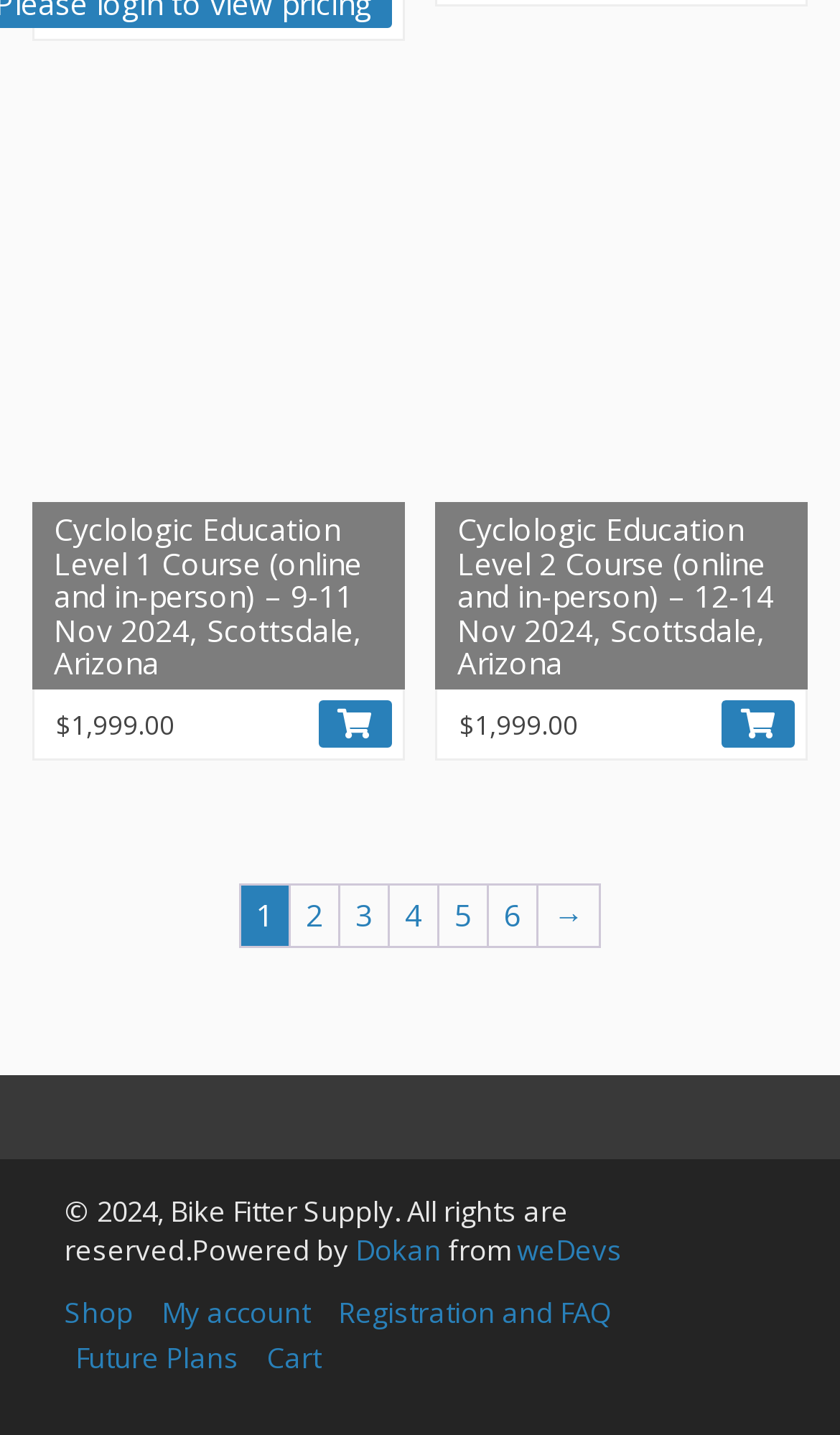How many navigation links are at the bottom of the page?
Please look at the screenshot and answer in one word or a short phrase.

6